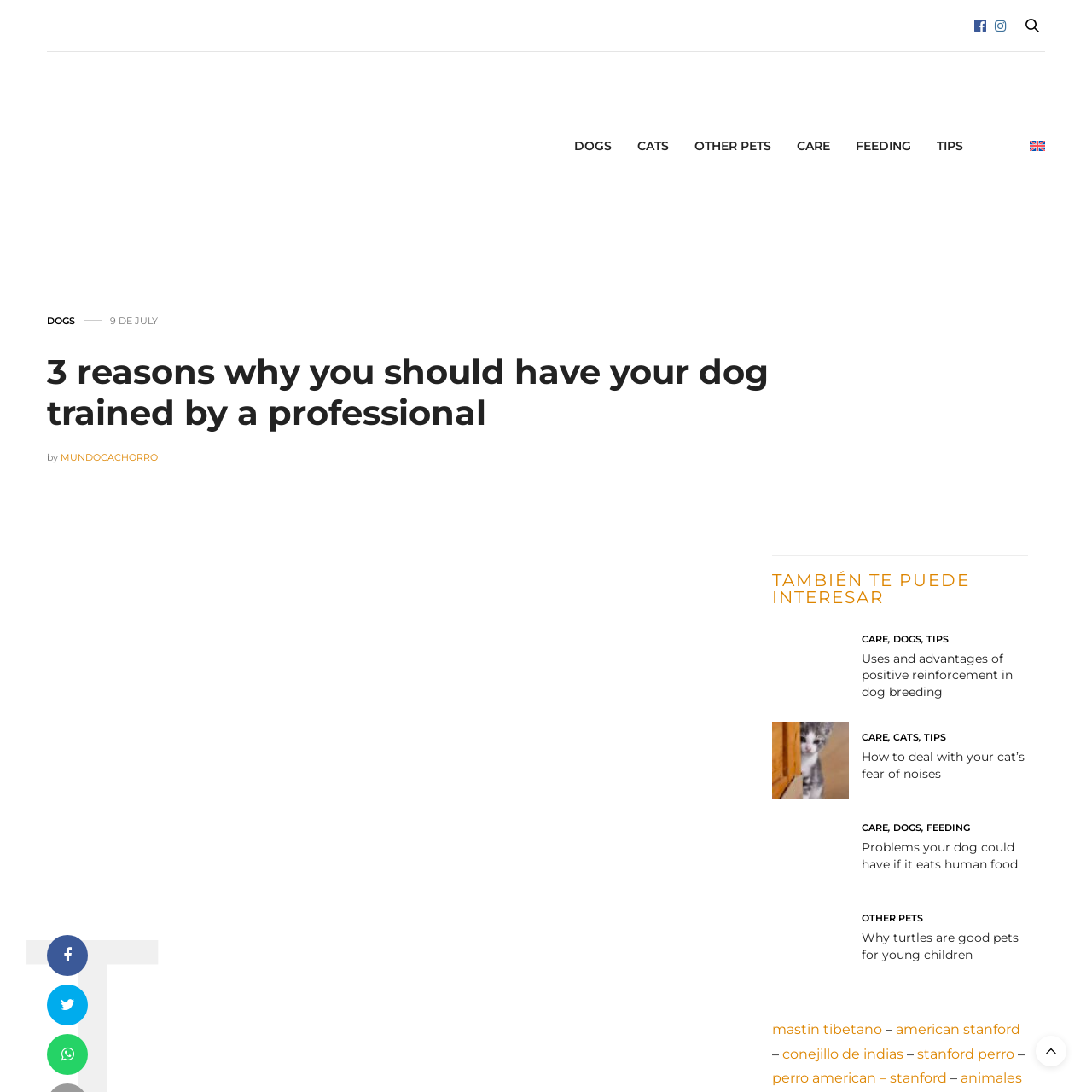Locate the bounding box coordinates of the element that should be clicked to execute the following instruction: "Click on the 'English' language option".

[0.943, 0.114, 0.957, 0.153]